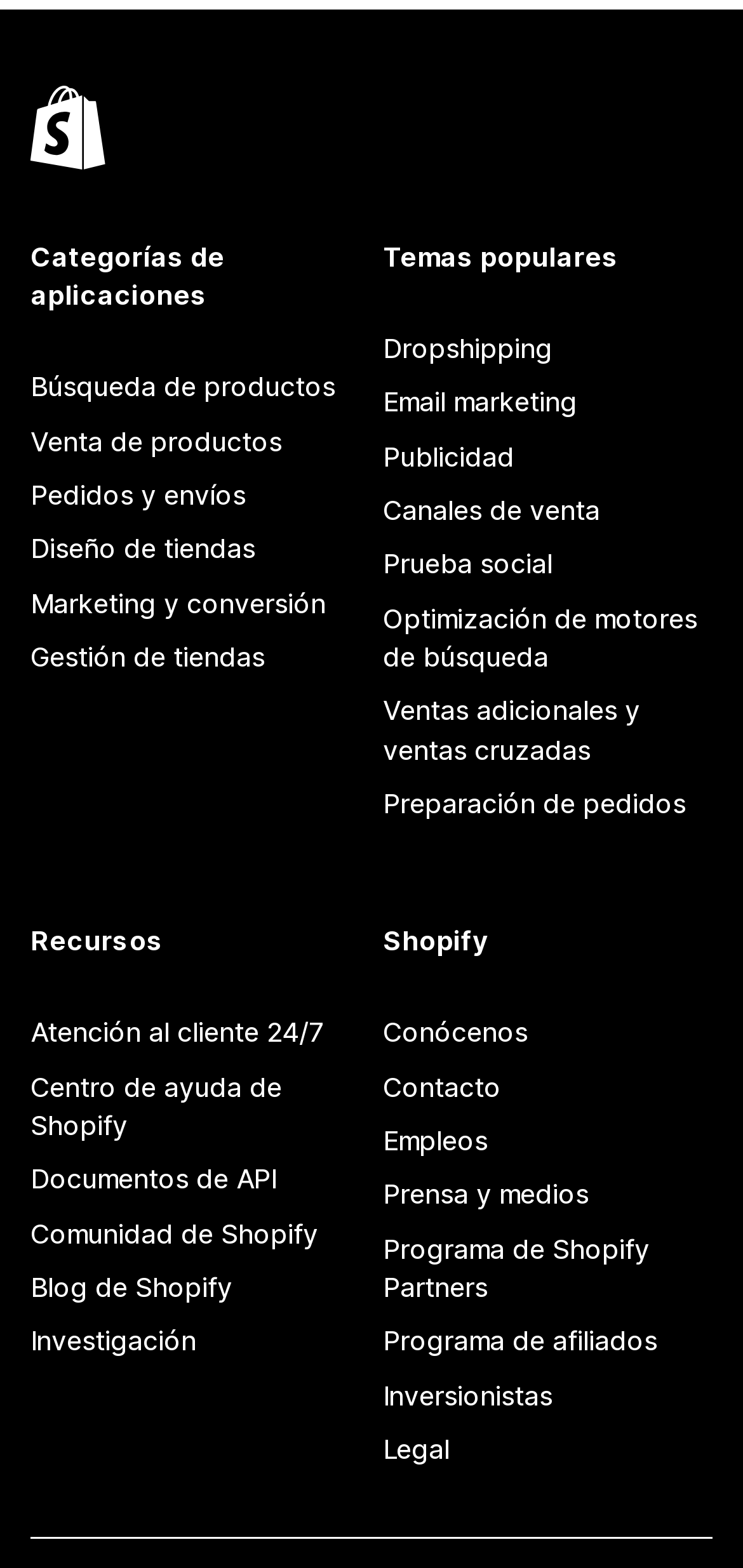Respond to the question below with a single word or phrase: How many links are there in the 'Shopify' section?

9